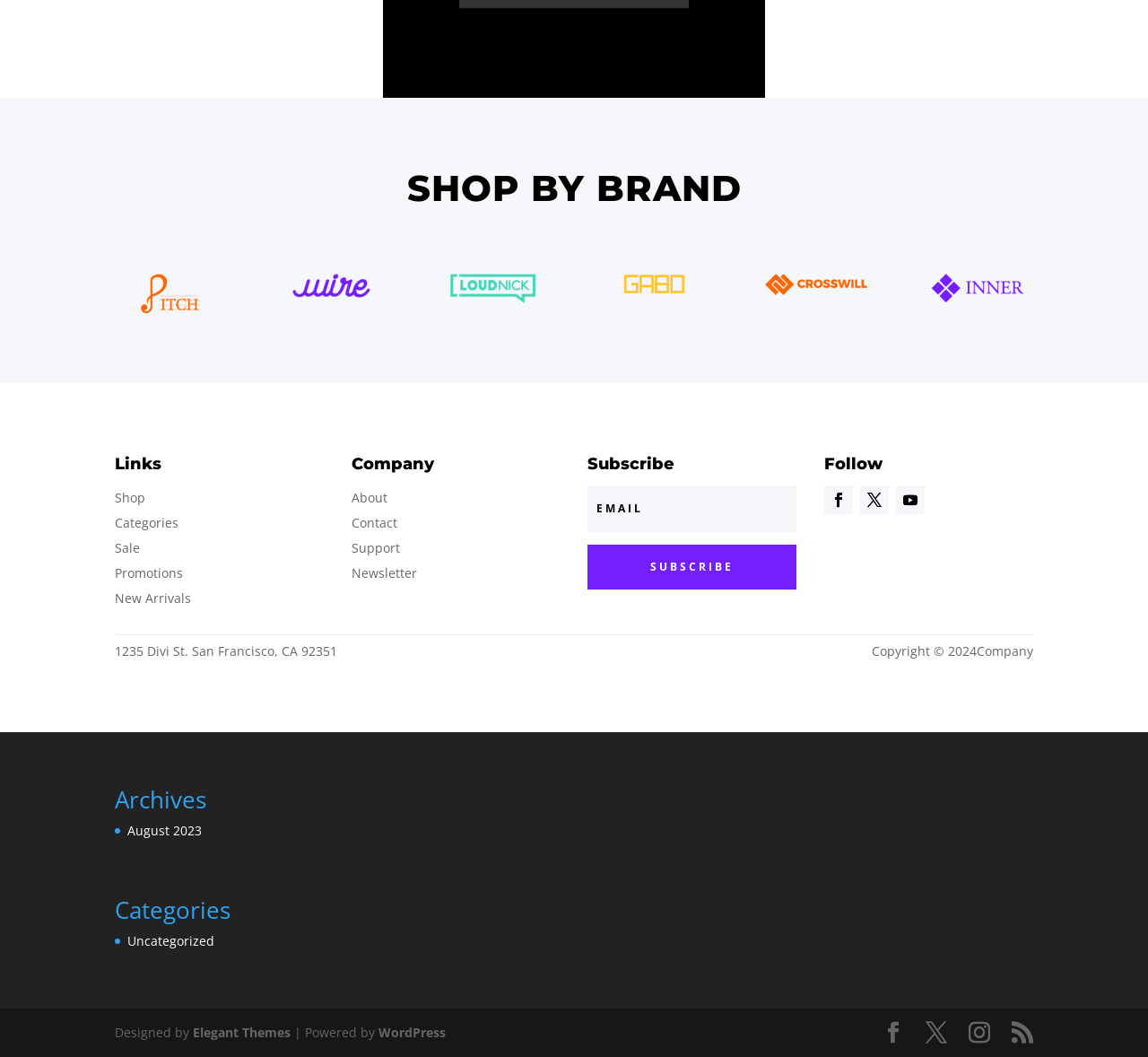Please provide the bounding box coordinates in the format (top-left x, top-left y, bottom-right x, bottom-right y). Remember, all values are floating point numbers between 0 and 1. What is the bounding box coordinate of the region described as: Elegant Themes

[0.168, 0.969, 0.253, 0.985]